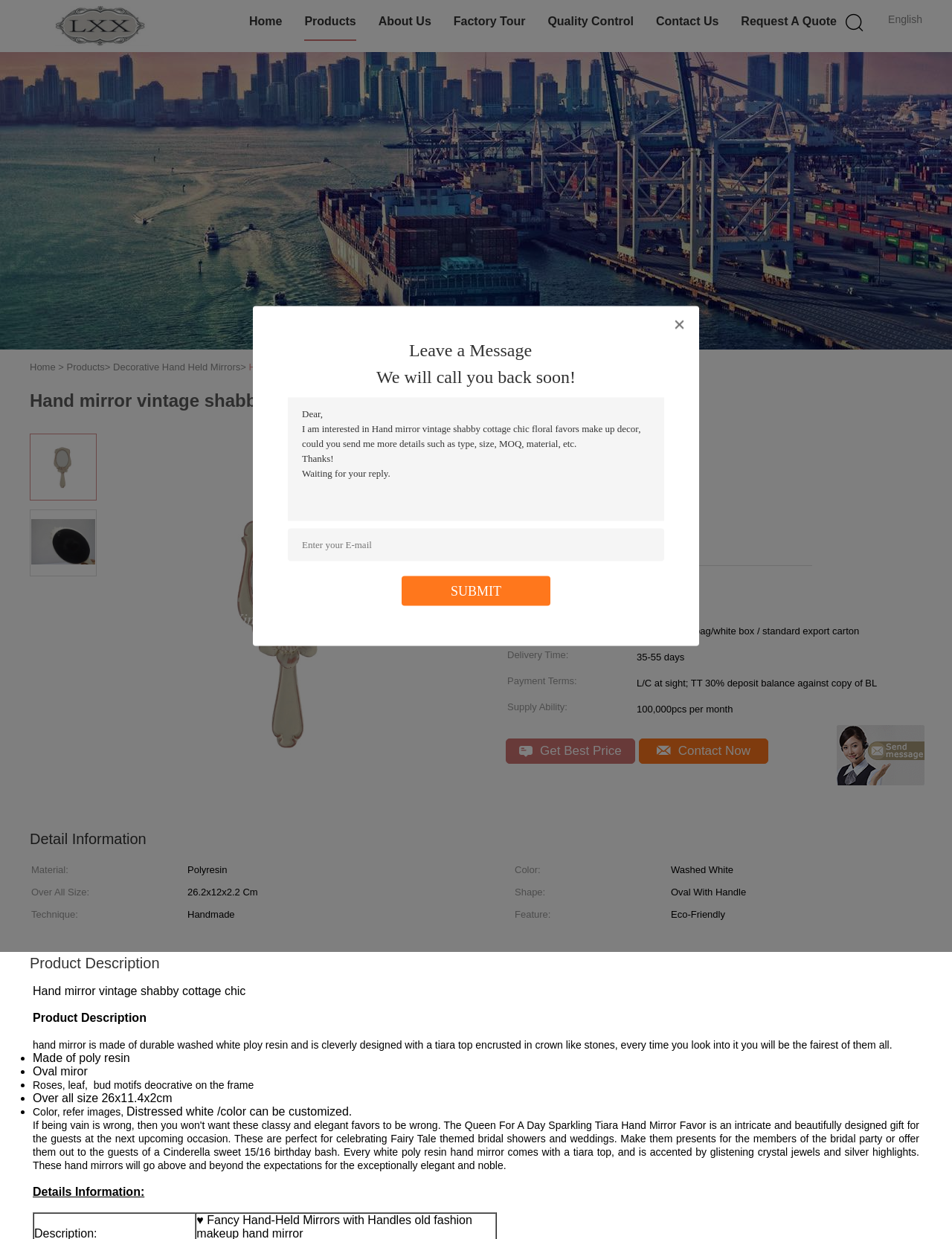Show the bounding box coordinates for the HTML element as described: "Contact Now".

[0.671, 0.596, 0.807, 0.616]